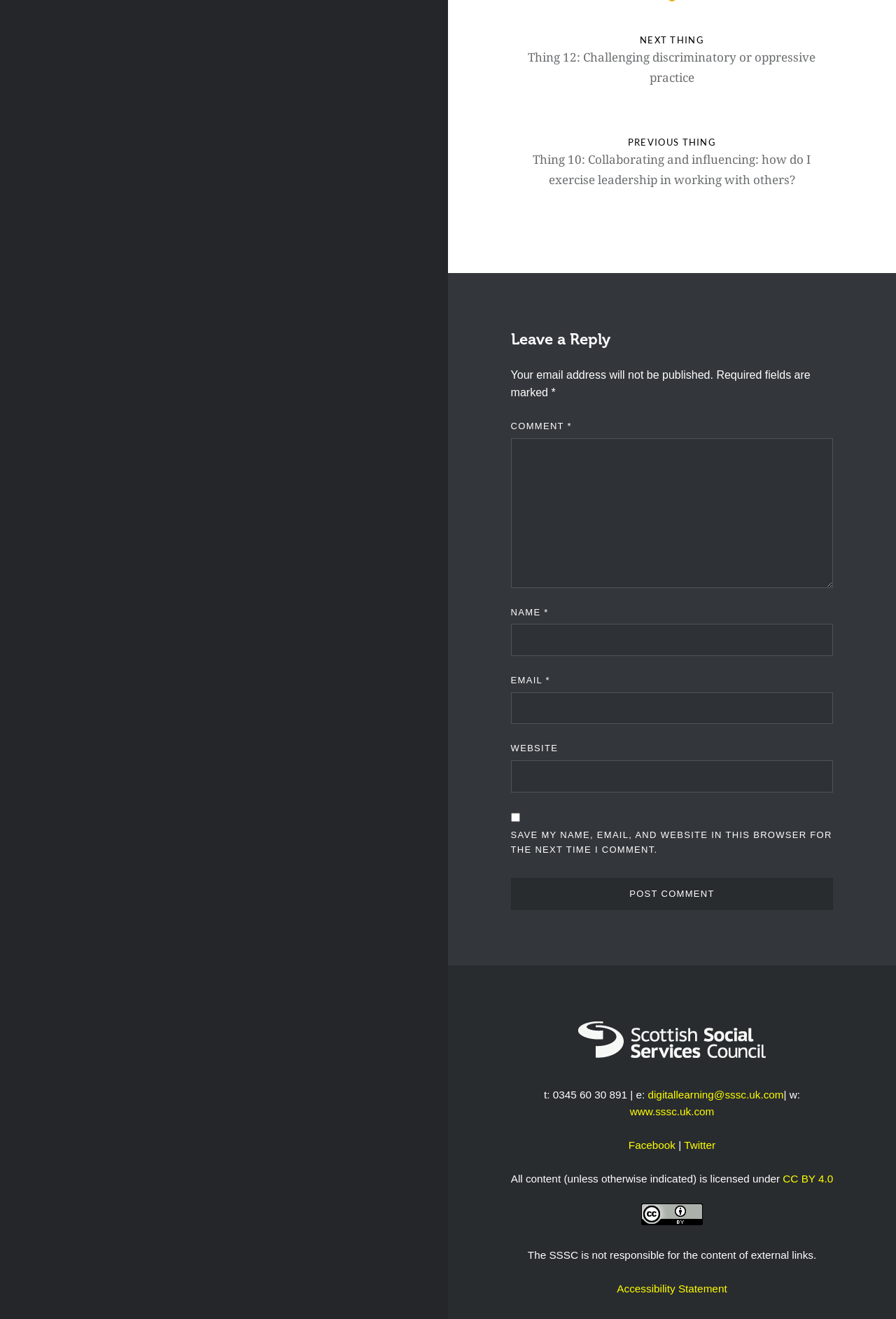How many text fields are required in the comment section?
Please give a detailed and elaborate answer to the question based on the image.

The comment section has four text fields: name, email, website, and comment. The name, email, and comment fields are marked as required, while the website field is not, indicating that three text fields are required.